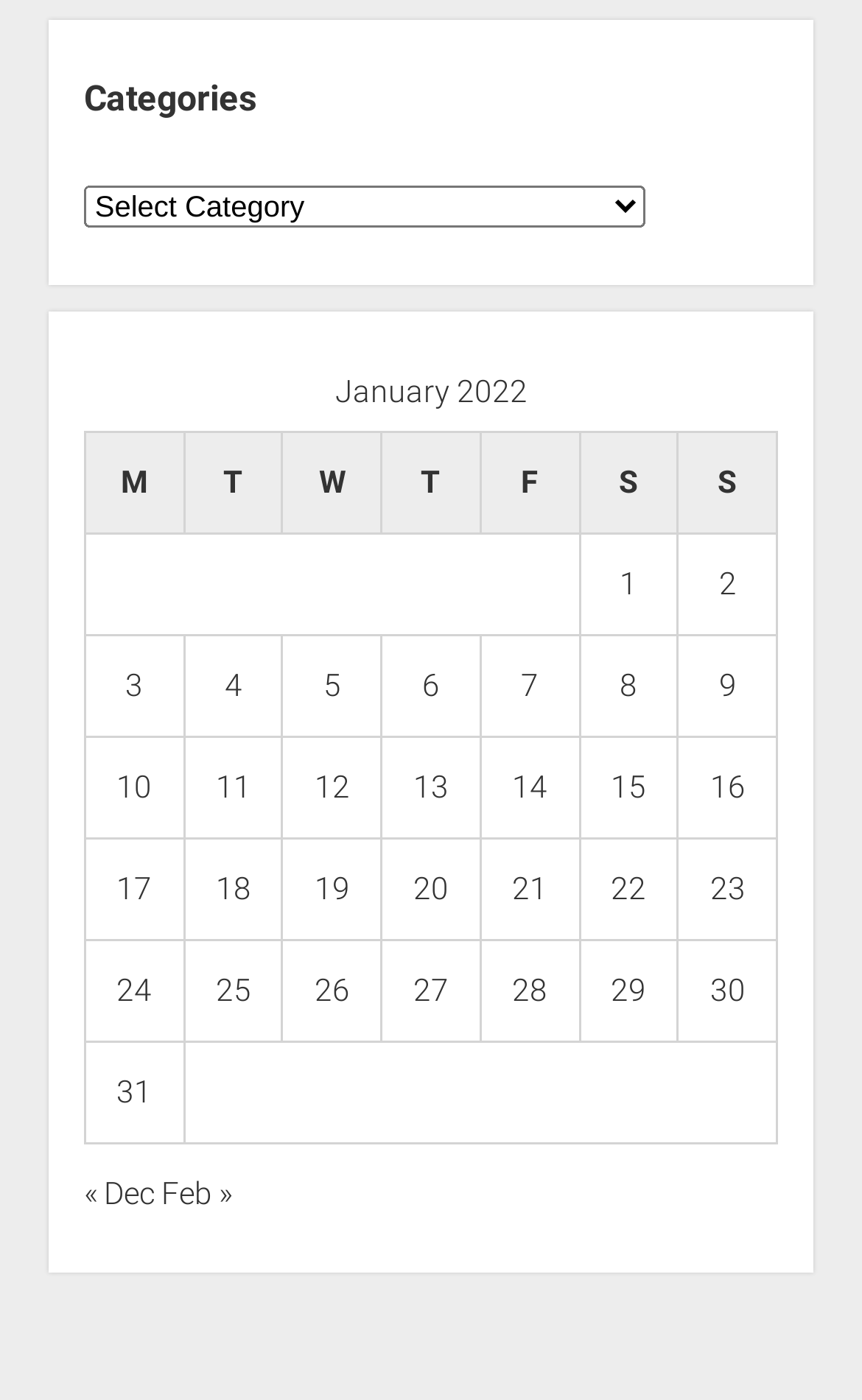How many days are listed in the calendar?
Offer a detailed and full explanation in response to the question.

By examining the table structure, I can see that there are 31 rows, each representing a day of the month. The days are listed from 1 to 31, indicating that the calendar is for a month with 31 days.